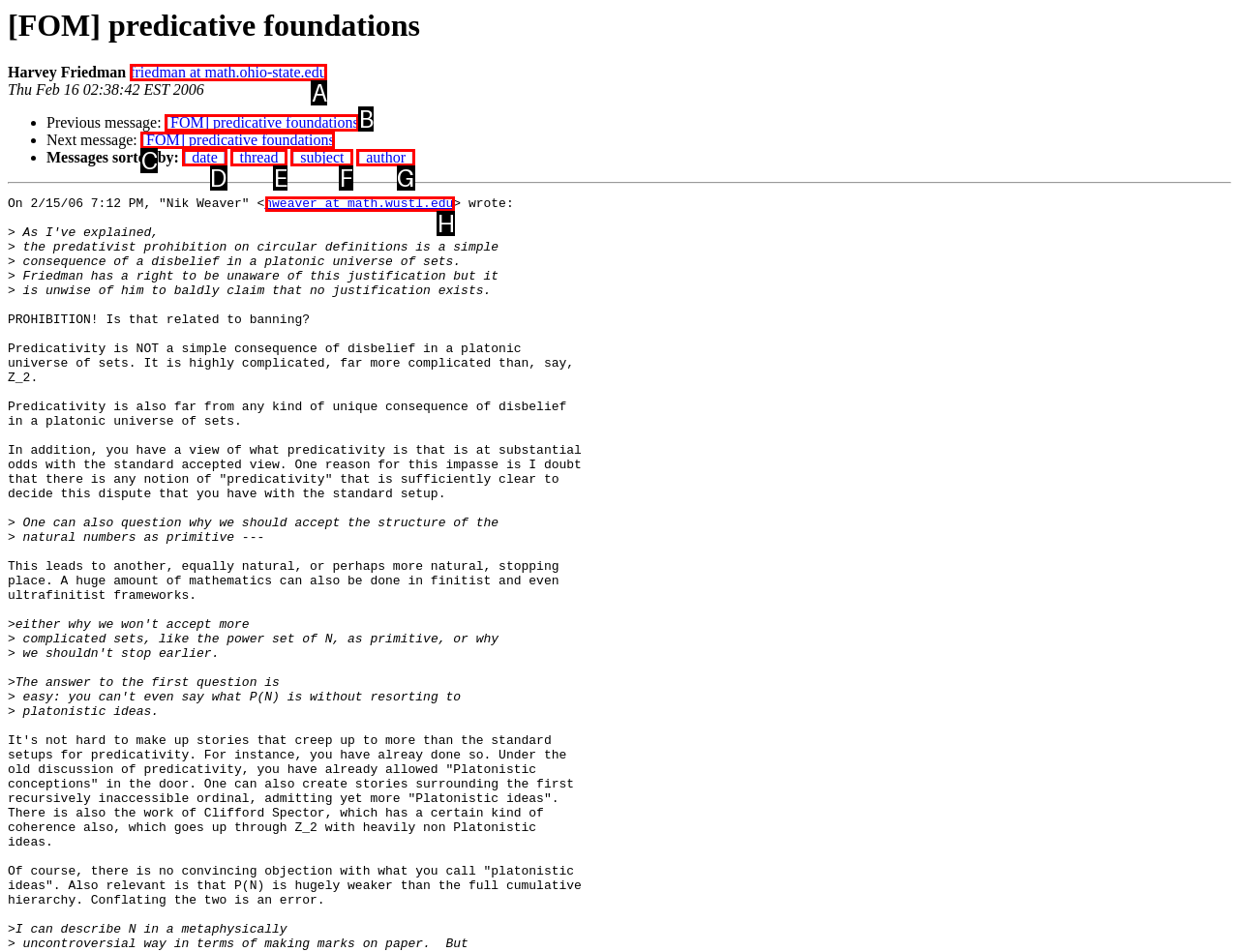Tell me the letter of the UI element I should click to accomplish the task: View next message based on the choices provided in the screenshot.

C